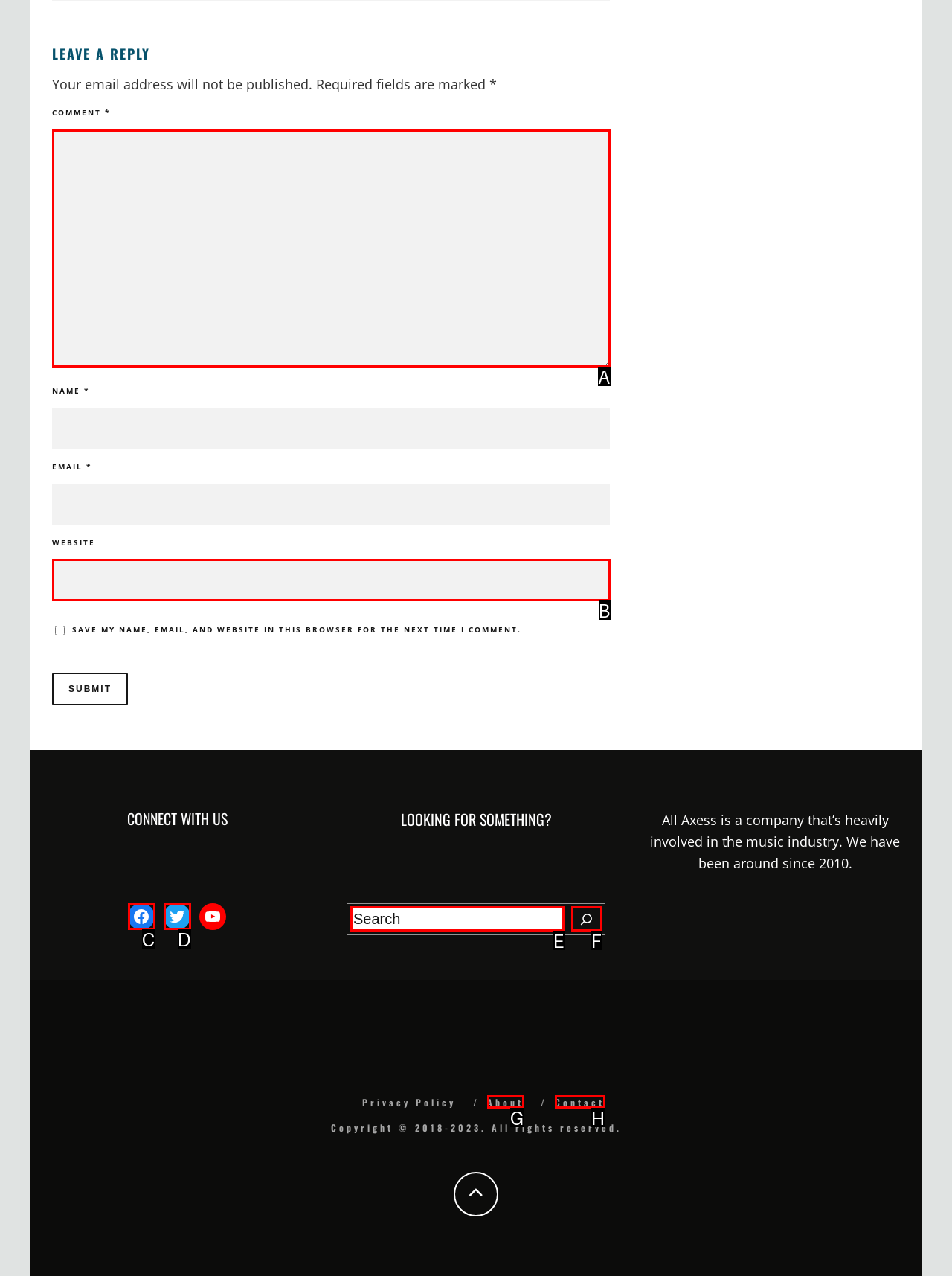Which UI element should you click on to achieve the following task: Leave a comment? Provide the letter of the correct option.

A